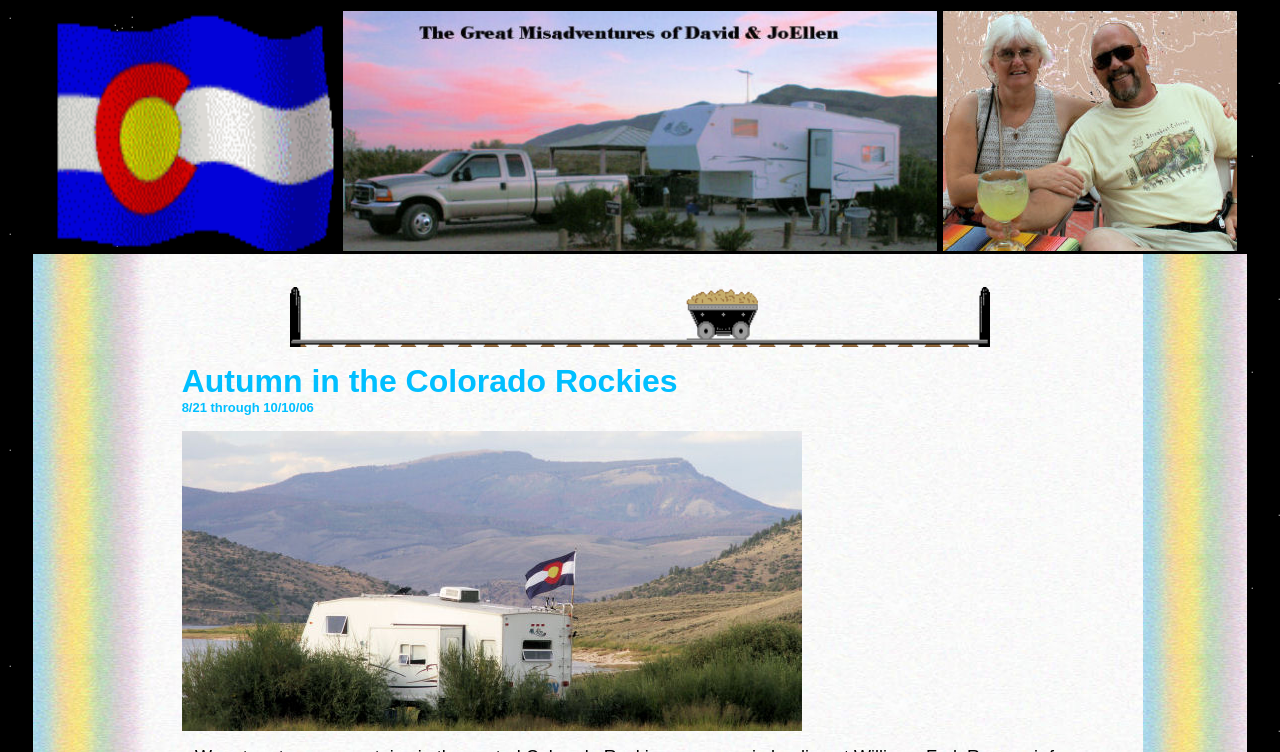What is the position of the nested image?
Based on the image, answer the question with as much detail as possible.

The nested image has a y1 value of 0.573, which is larger than the y1 values of the other images. This suggests that the nested image is positioned at the bottom of the webpage. Additionally, its x1 value of 0.142 is smaller than the x1 values of the other images, indicating that it is positioned to the right.